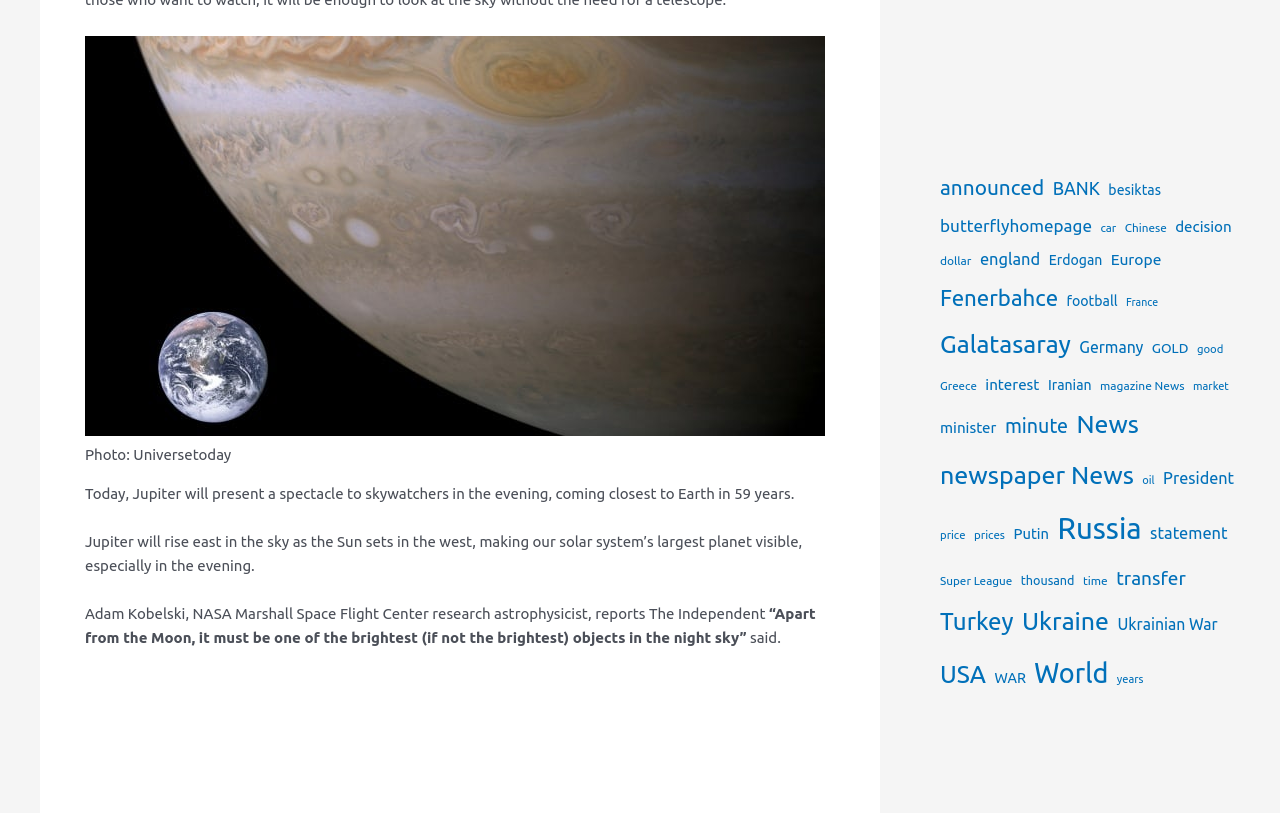Please locate the bounding box coordinates of the element that needs to be clicked to achieve the following instruction: "Click on 'announced' to view related news". The coordinates should be four float numbers between 0 and 1, i.e., [left, top, right, bottom].

[0.734, 0.206, 0.816, 0.257]